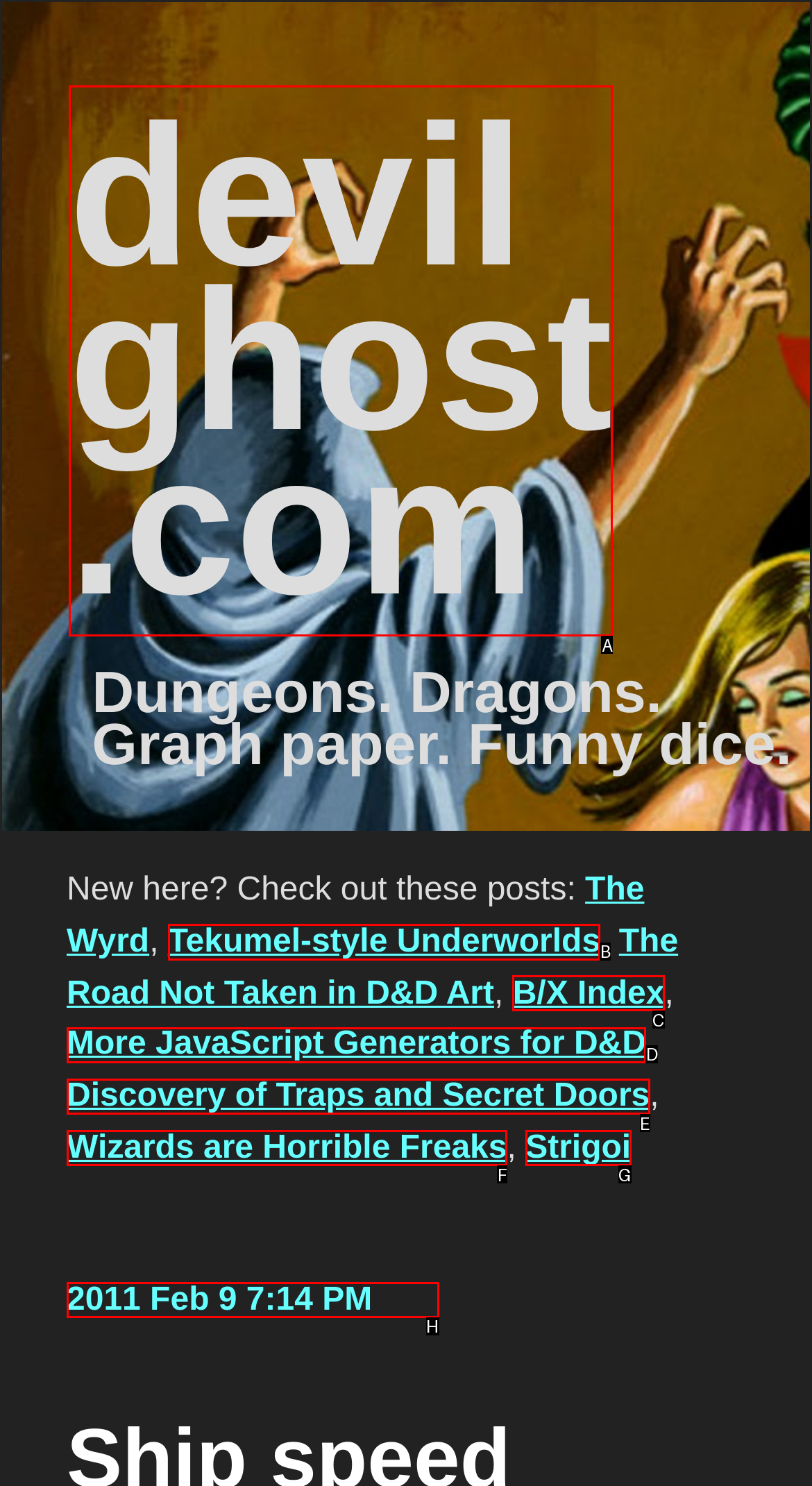Identify the HTML element you need to click to achieve the task: explore Tekumel-style Underworlds. Respond with the corresponding letter of the option.

B